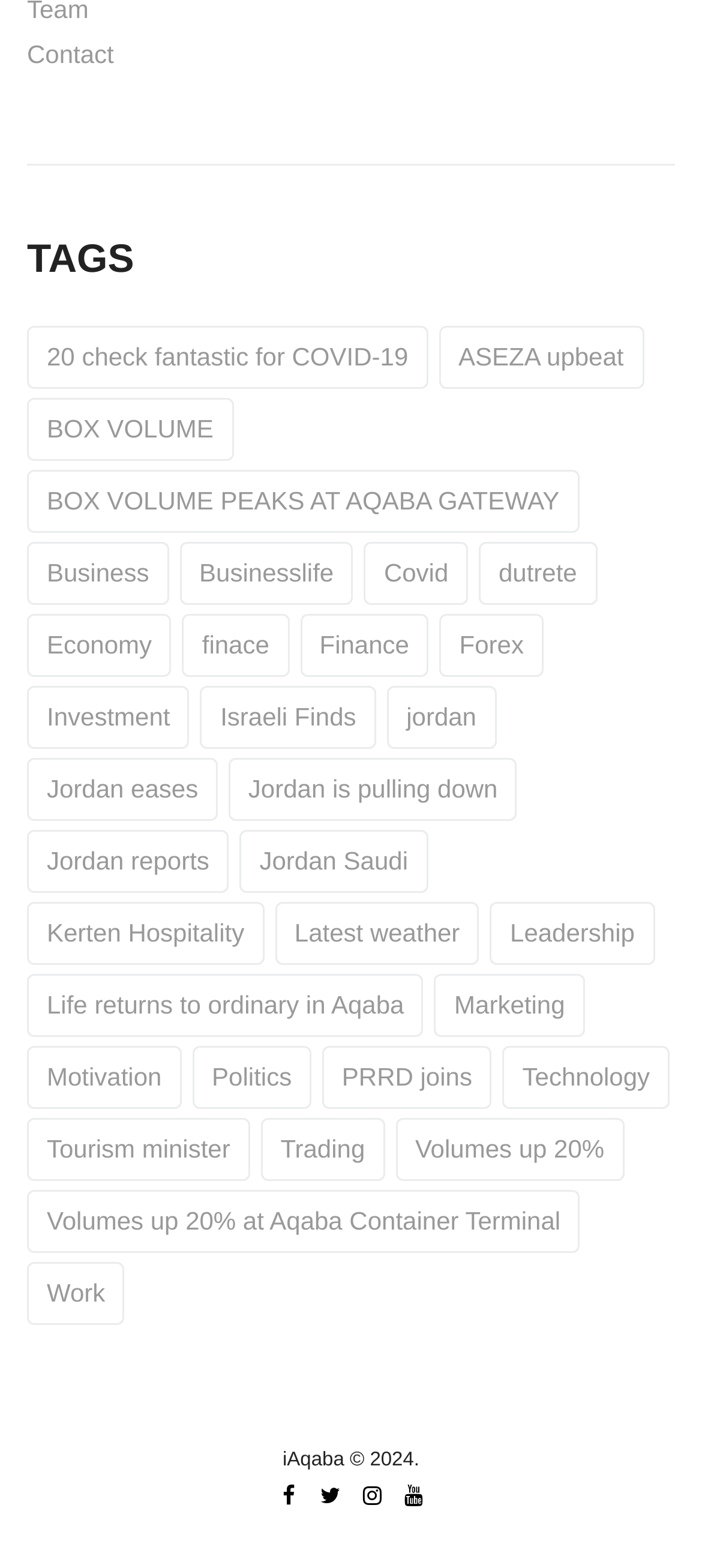Provide a brief response using a word or short phrase to this question:
What is the last tag on the webpage?

Work